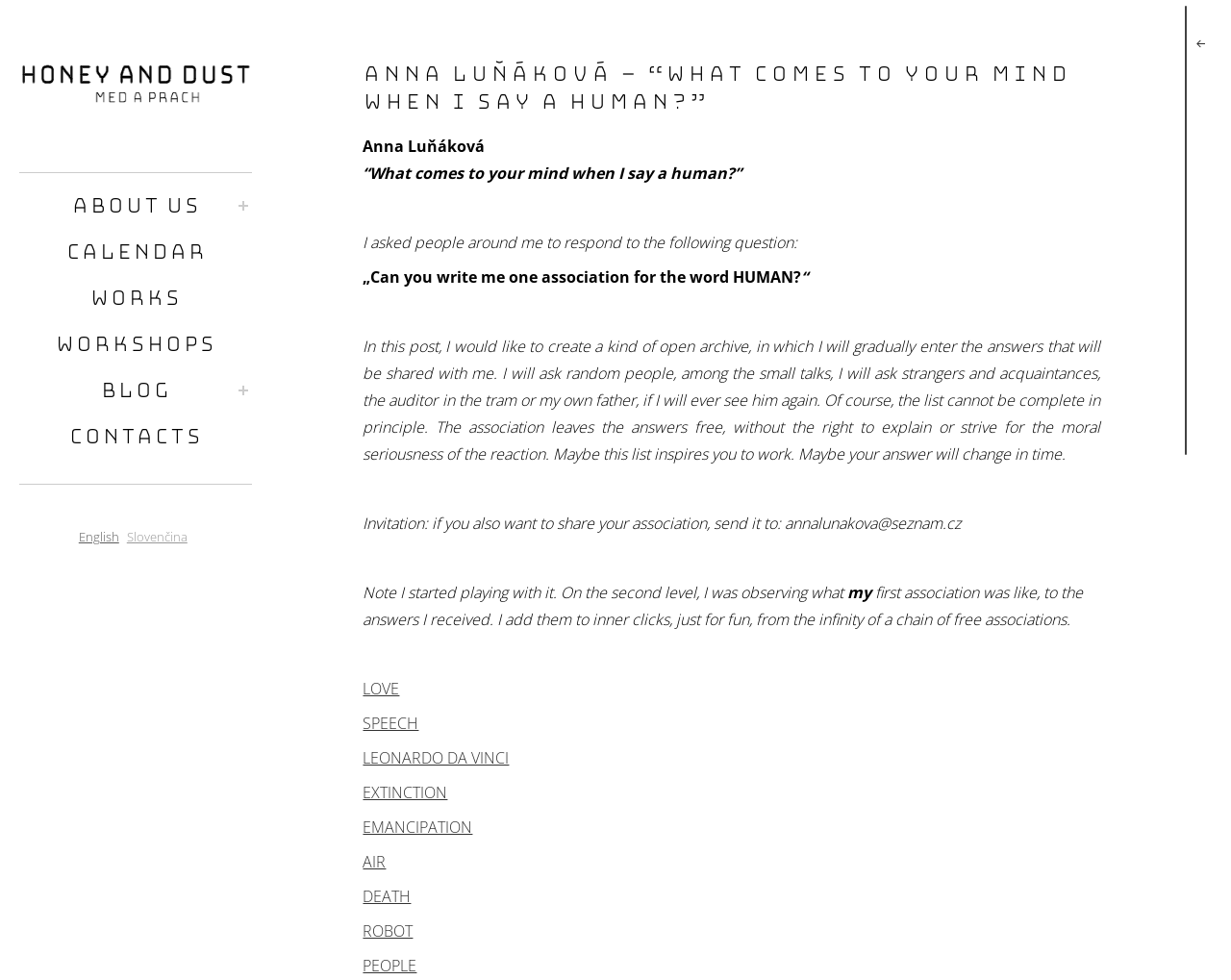Can you identify the bounding box coordinates of the clickable region needed to carry out this instruction: 'view LOVE association'? The coordinates should be four float numbers within the range of 0 to 1, stated as [left, top, right, bottom].

[0.295, 0.692, 0.325, 0.714]